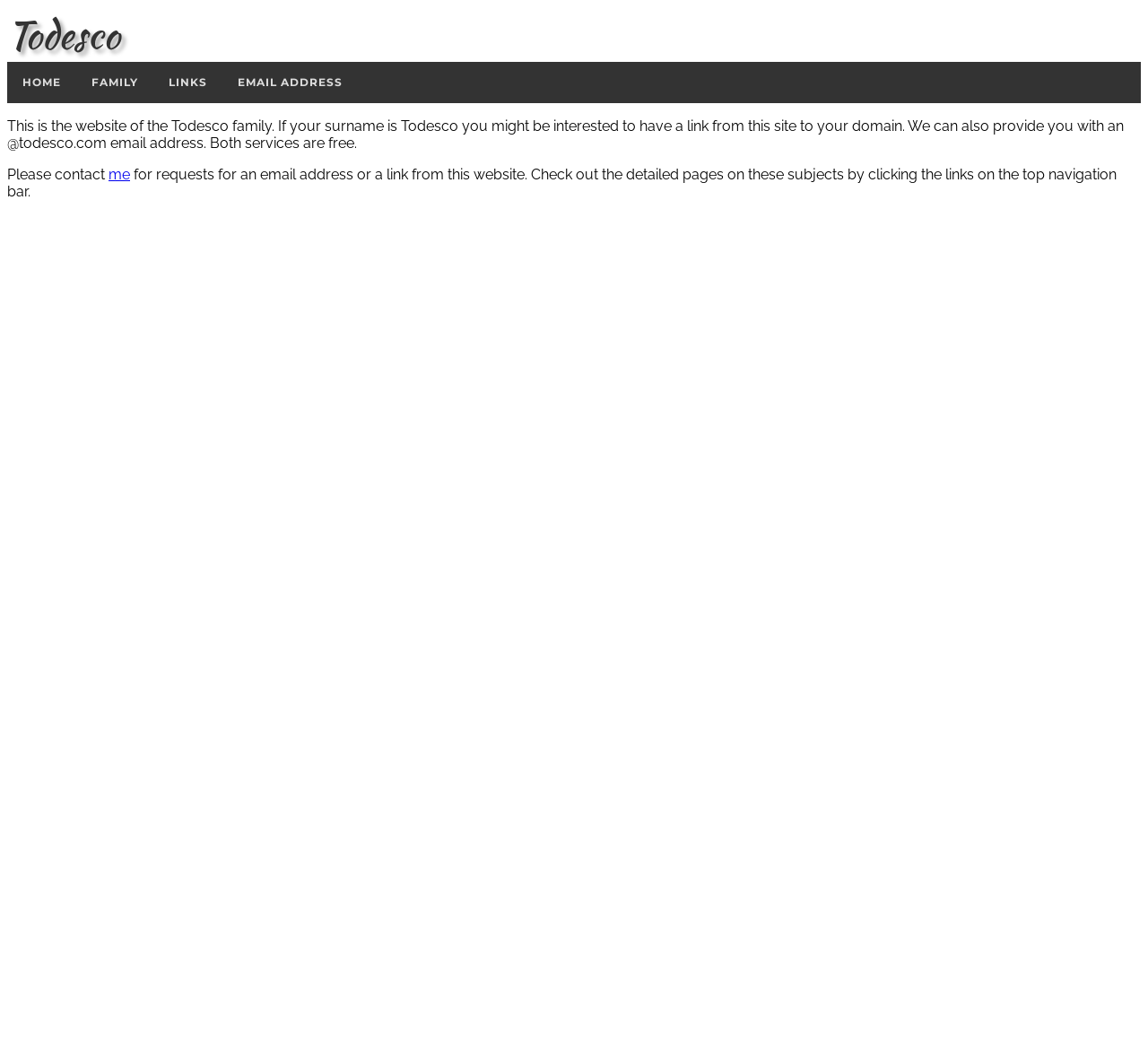From the webpage screenshot, identify the region described by Email Address. Provide the bounding box coordinates as (top-left x, top-left y, bottom-right x, bottom-right y), with each value being a floating point number between 0 and 1.

[0.194, 0.059, 0.312, 0.099]